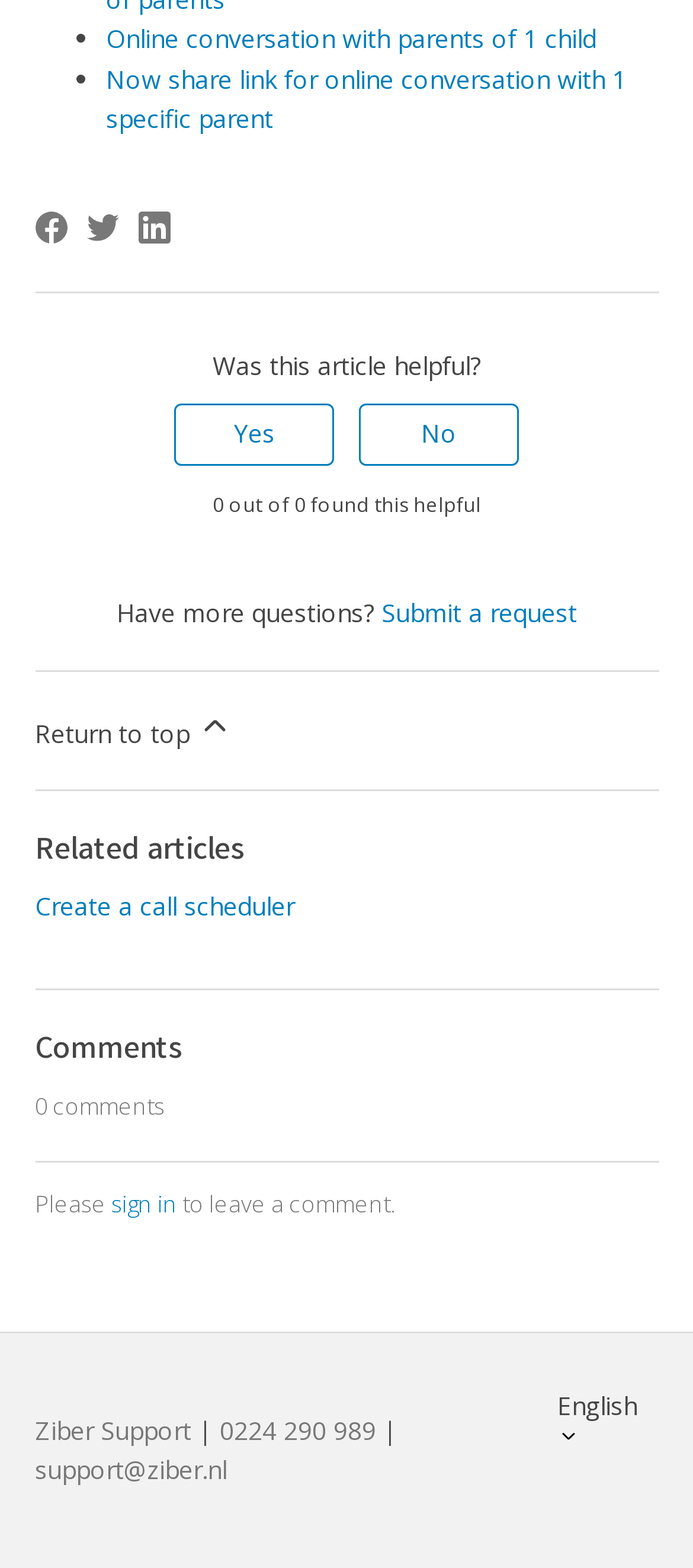Please provide a brief answer to the following inquiry using a single word or phrase:
What is the purpose of the button 'This article was helpful'?

To rate the article